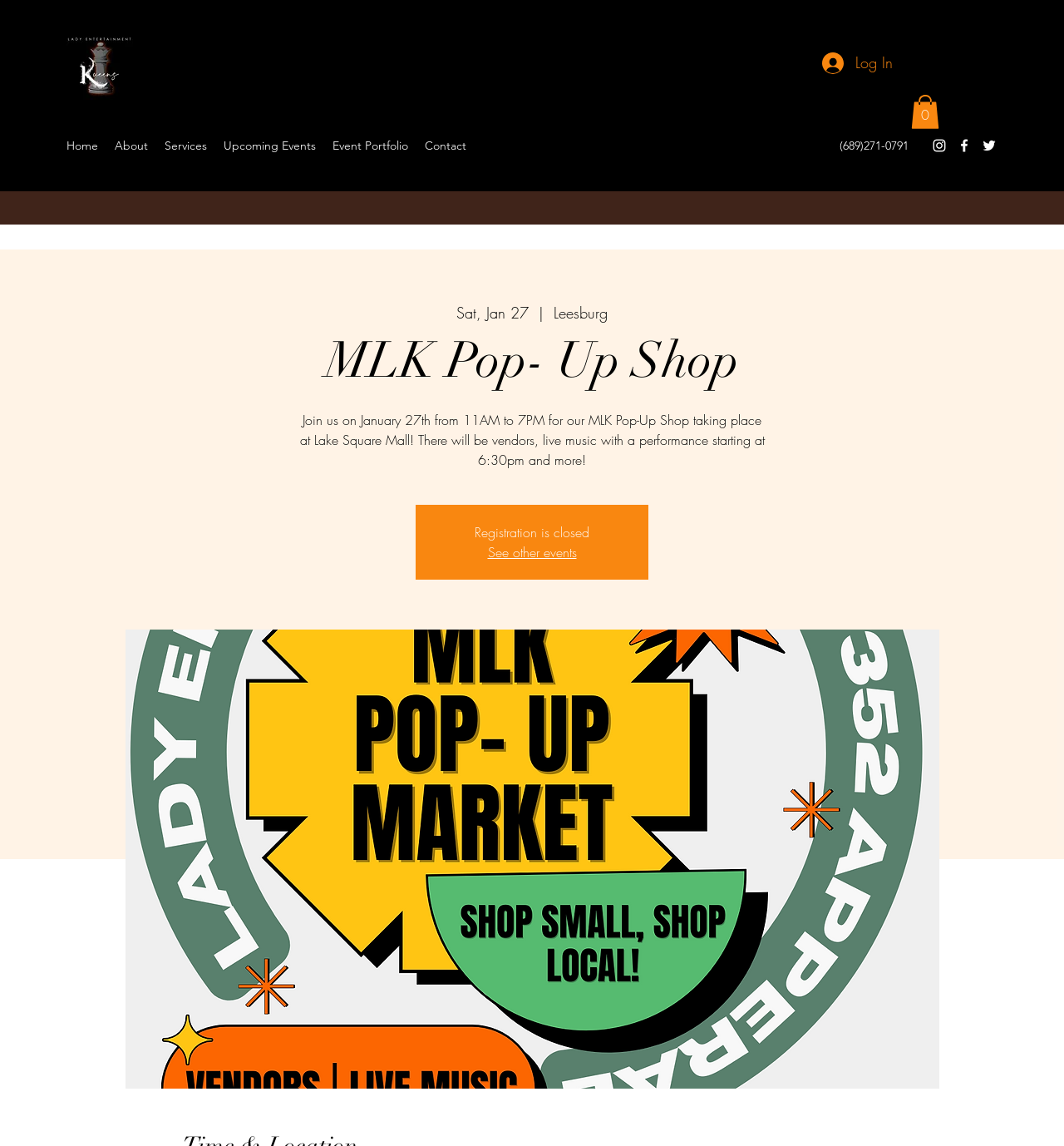Please specify the coordinates of the bounding box for the element that should be clicked to carry out this instruction: "Log in to the account". The coordinates must be four float numbers between 0 and 1, formatted as [left, top, right, bottom].

[0.762, 0.039, 0.85, 0.071]